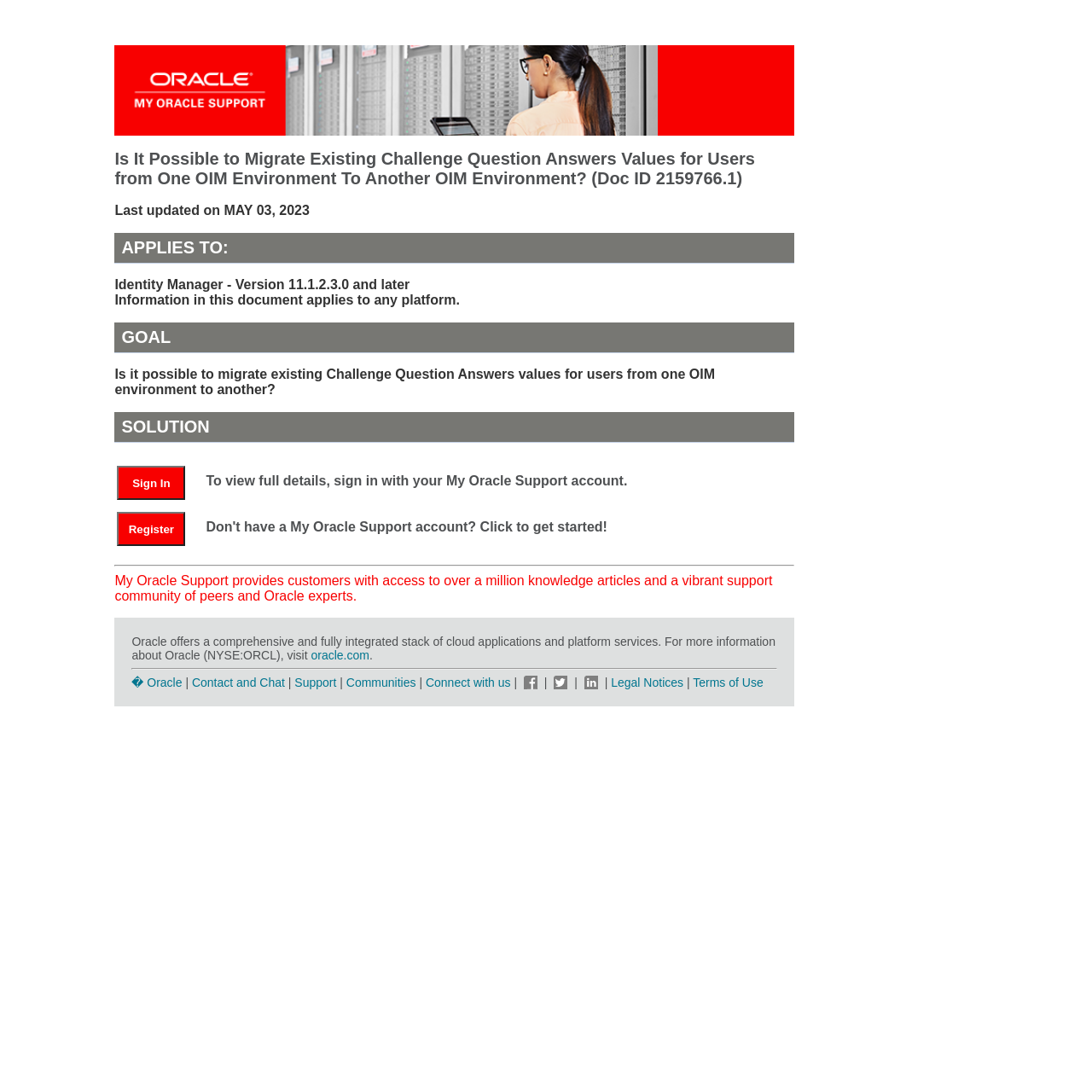Locate the bounding box coordinates of the item that should be clicked to fulfill the instruction: "Visit oracle.com".

[0.285, 0.593, 0.338, 0.606]